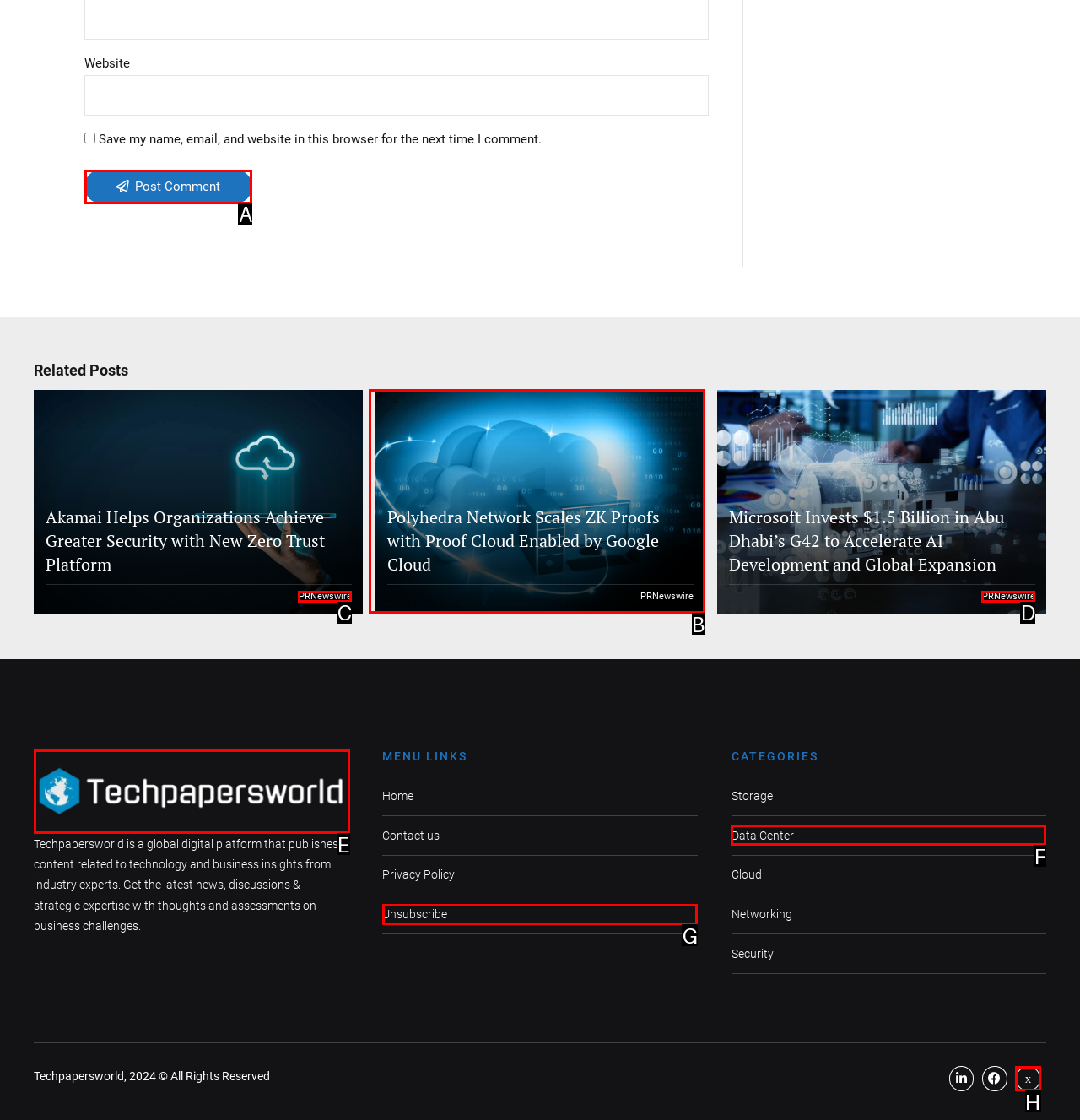Determine which HTML element best suits the description: PRNewswire. Reply with the letter of the matching option.

C